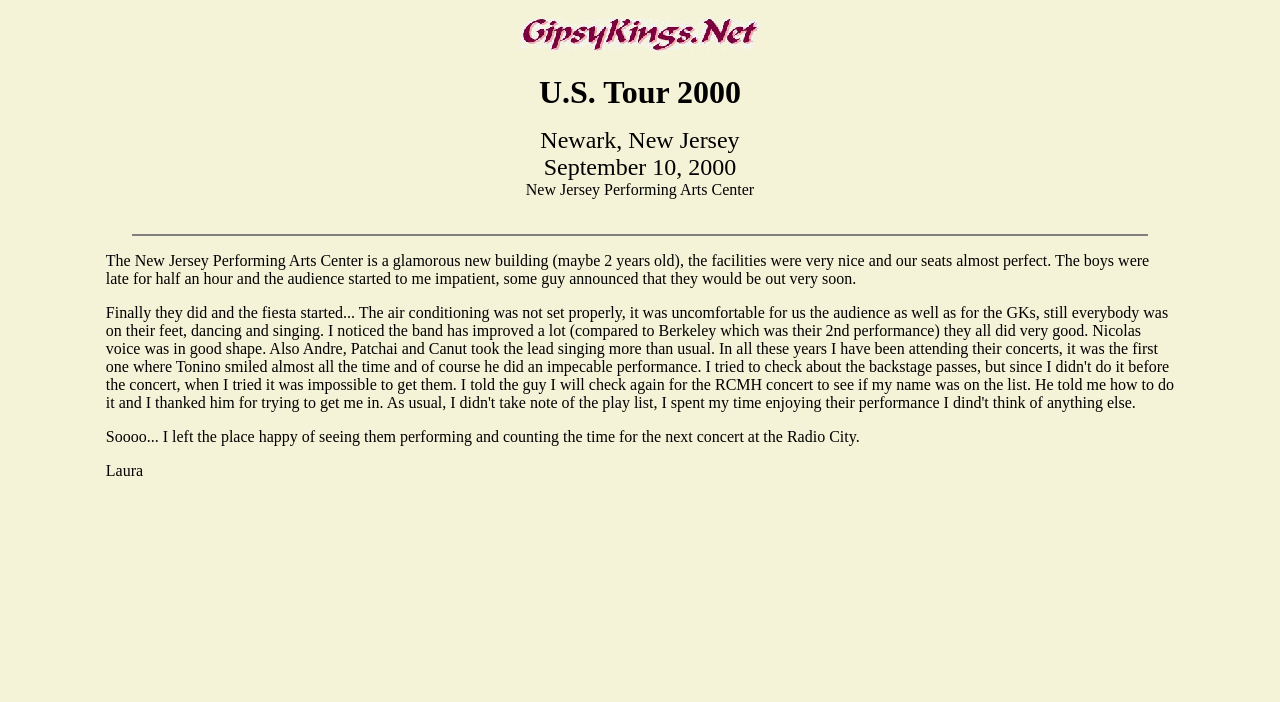What was the condition of the air conditioning during the concert?
Ensure your answer is thorough and detailed.

According to the text, 'the air conditioning was not set properly, it was uncomfortable for us the audience as well as for the GKs', which suggests that the air conditioning was not comfortable during the concert.